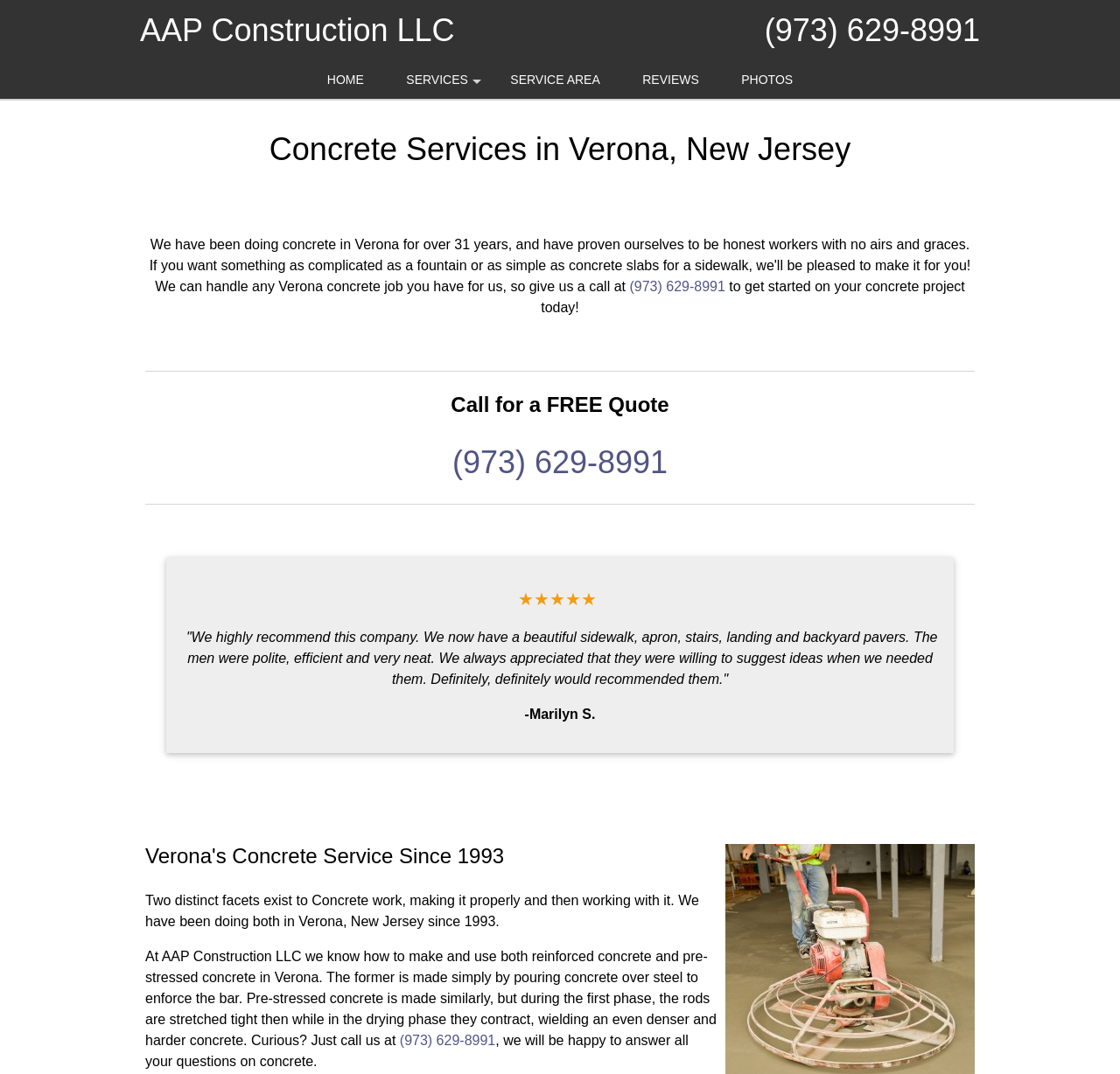What type of concrete services does AAP Construction LLC provide?
Please respond to the question thoroughly and include all relevant details.

The webpage mentions that AAP Construction LLC knows how to make and use both reinforced concrete and pre-stressed concrete in Verona, New Jersey. This information is provided in the static text element describing the company's services.